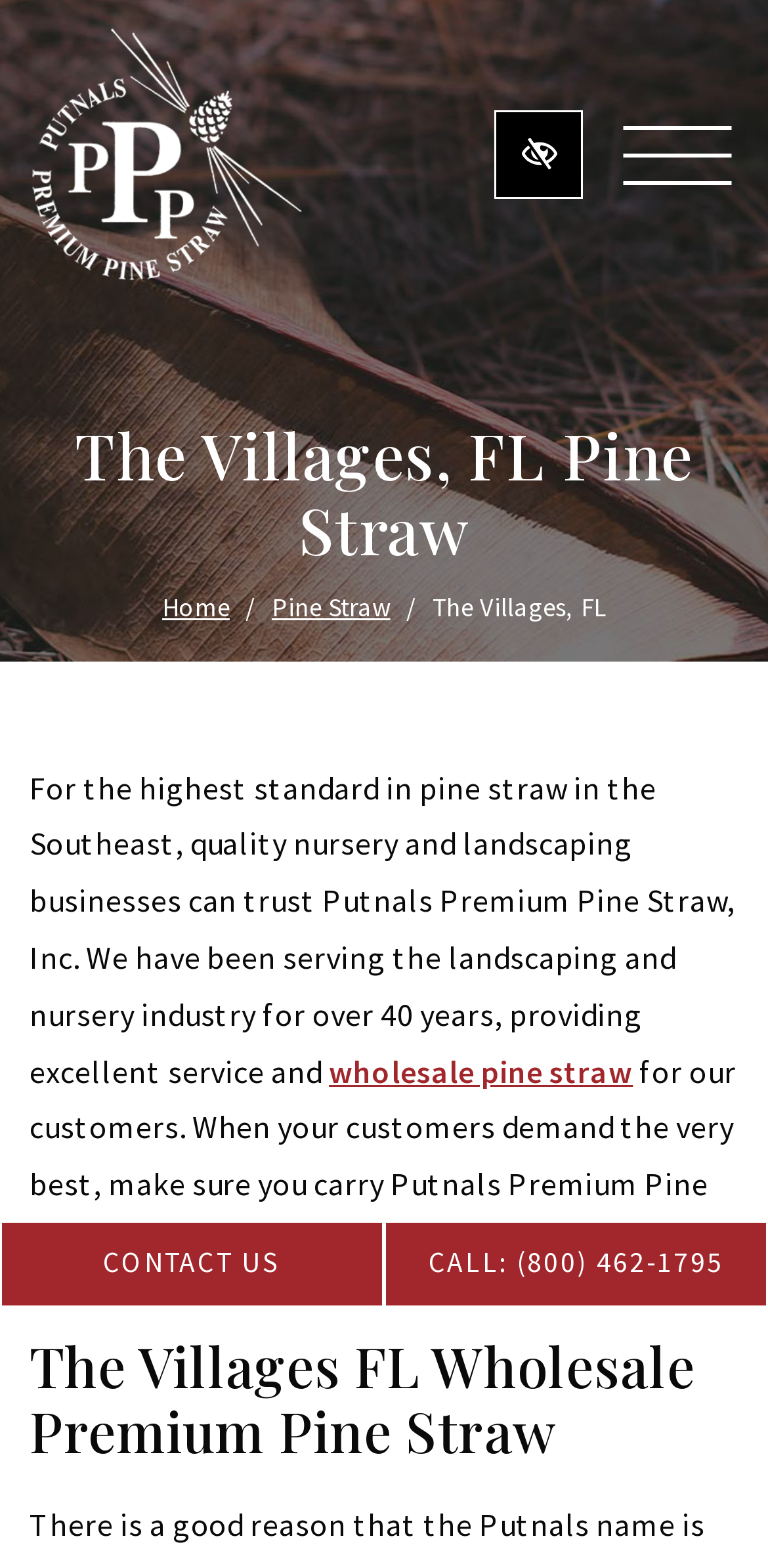Please identify the bounding box coordinates of the area I need to click to accomplish the following instruction: "toggle menu".

[0.8, 0.075, 0.962, 0.123]